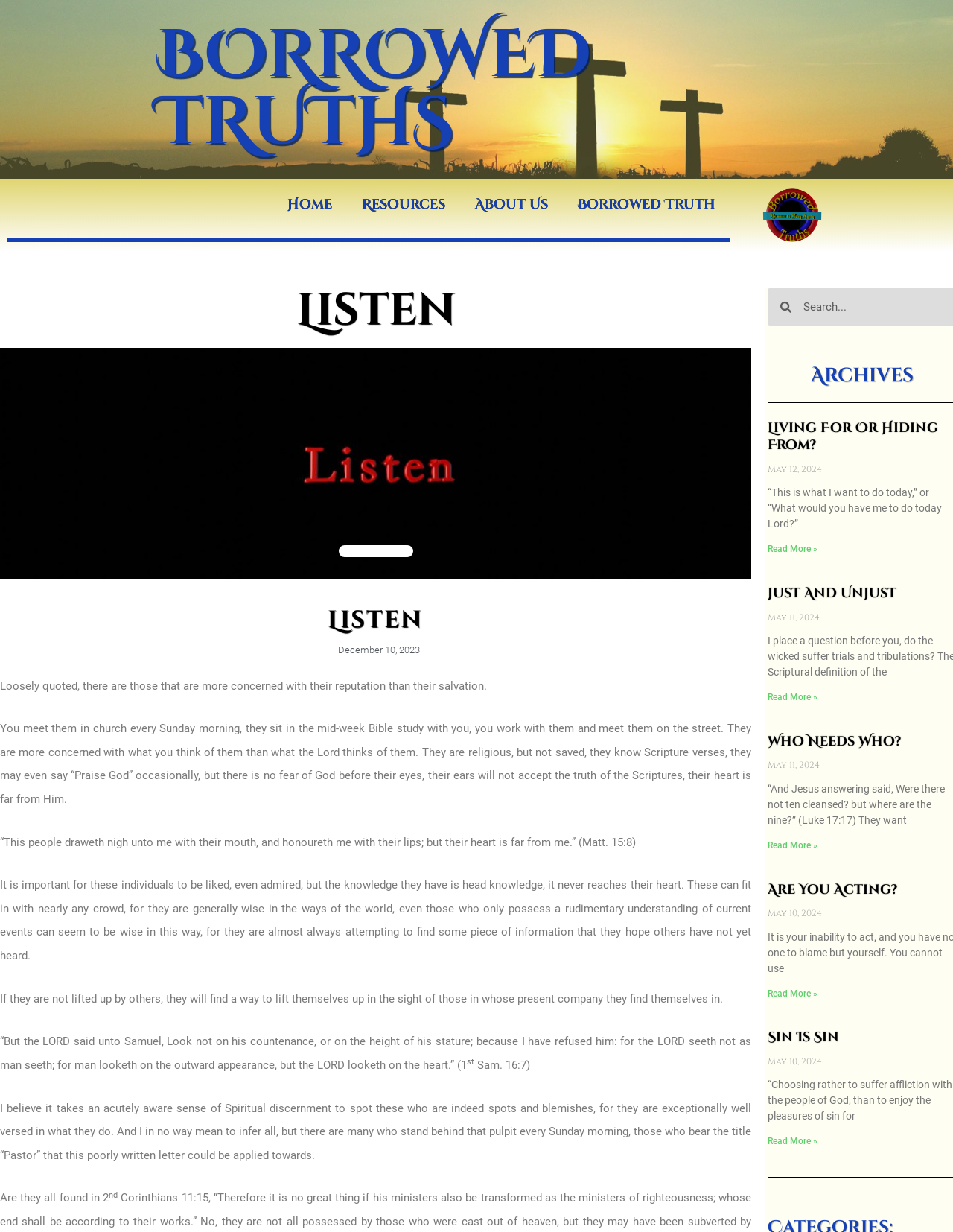Identify the bounding box coordinates of the clickable region required to complete the instruction: "Click on 'About Us'". The coordinates should be given as four float numbers within the range of 0 and 1, i.e., [left, top, right, bottom].

[0.483, 0.152, 0.591, 0.18]